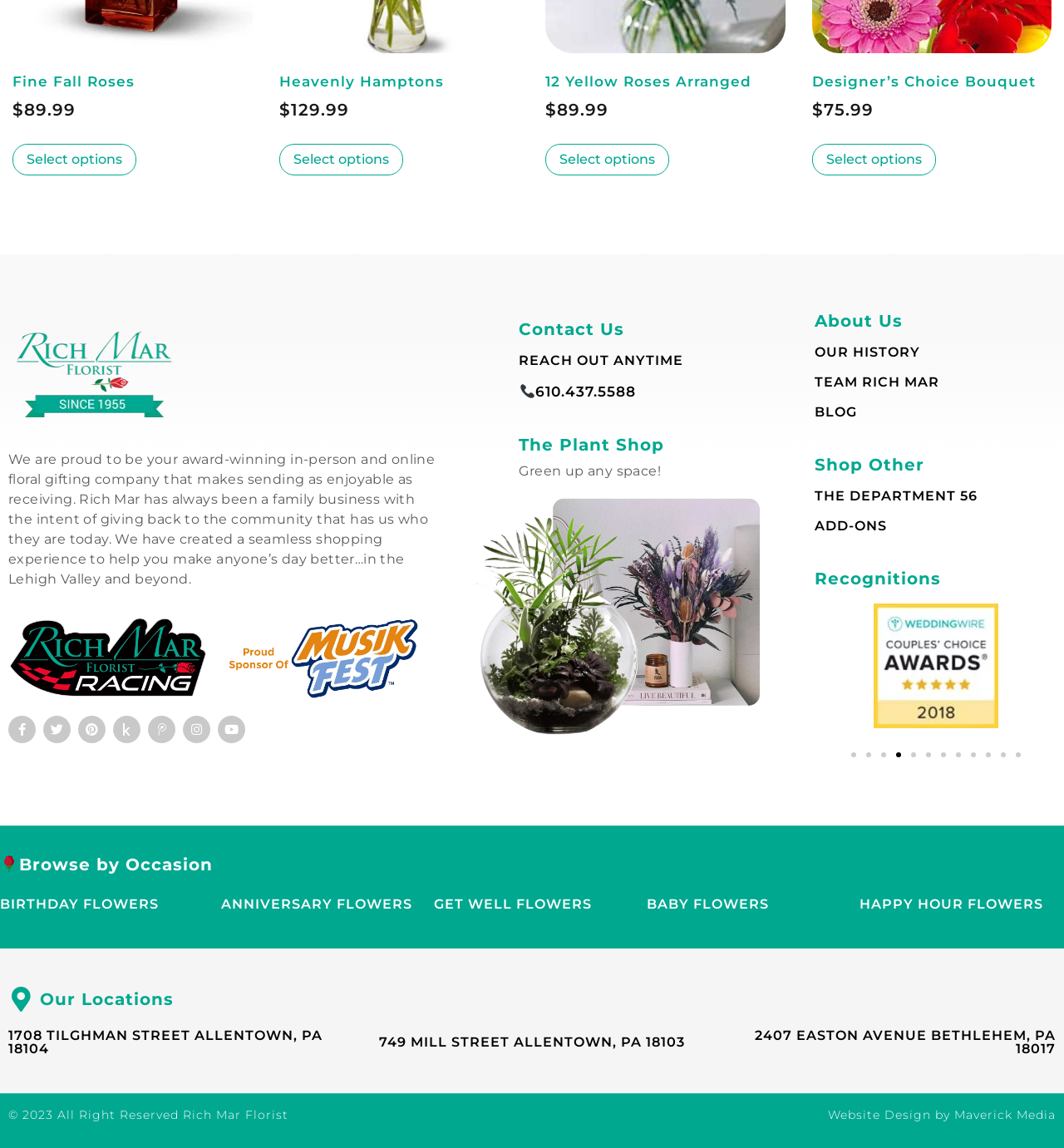Locate the bounding box of the UI element based on this description: "Twitter". Provide four float numbers between 0 and 1 as [left, top, right, bottom].

[0.041, 0.623, 0.066, 0.647]